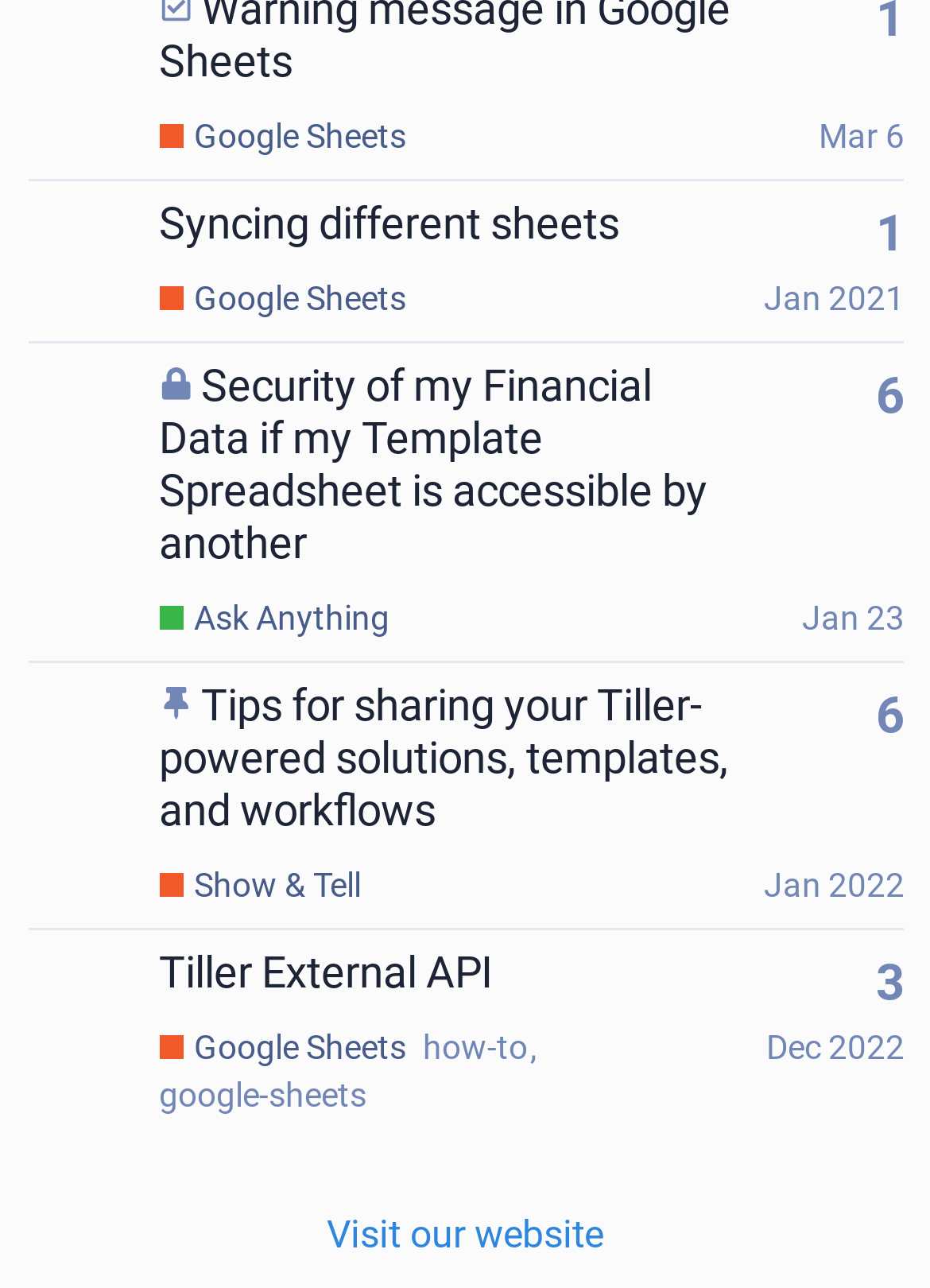Locate the bounding box coordinates of the segment that needs to be clicked to meet this instruction: "View jono's profile".

[0.03, 0.178, 0.153, 0.213]